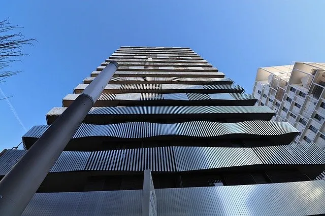Provide a brief response to the question using a single word or phrase: 
What is the shape of the exterior of the building?

Corrugated